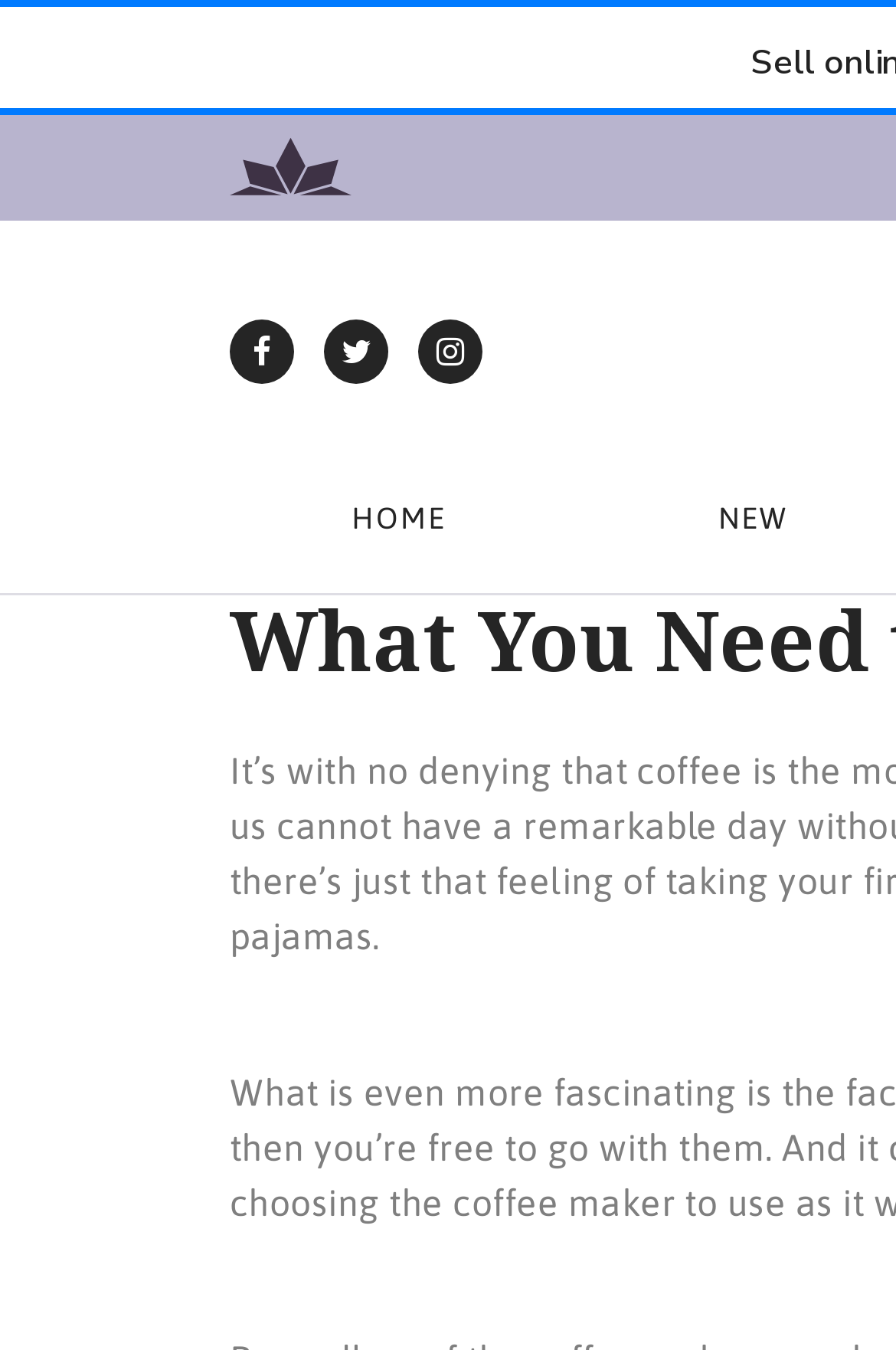Determine the bounding box coordinates of the UI element described below. Use the format (top-left x, top-left y, bottom-right x, bottom-right y) with floating point numbers between 0 and 1: HOME

[0.256, 0.349, 0.633, 0.417]